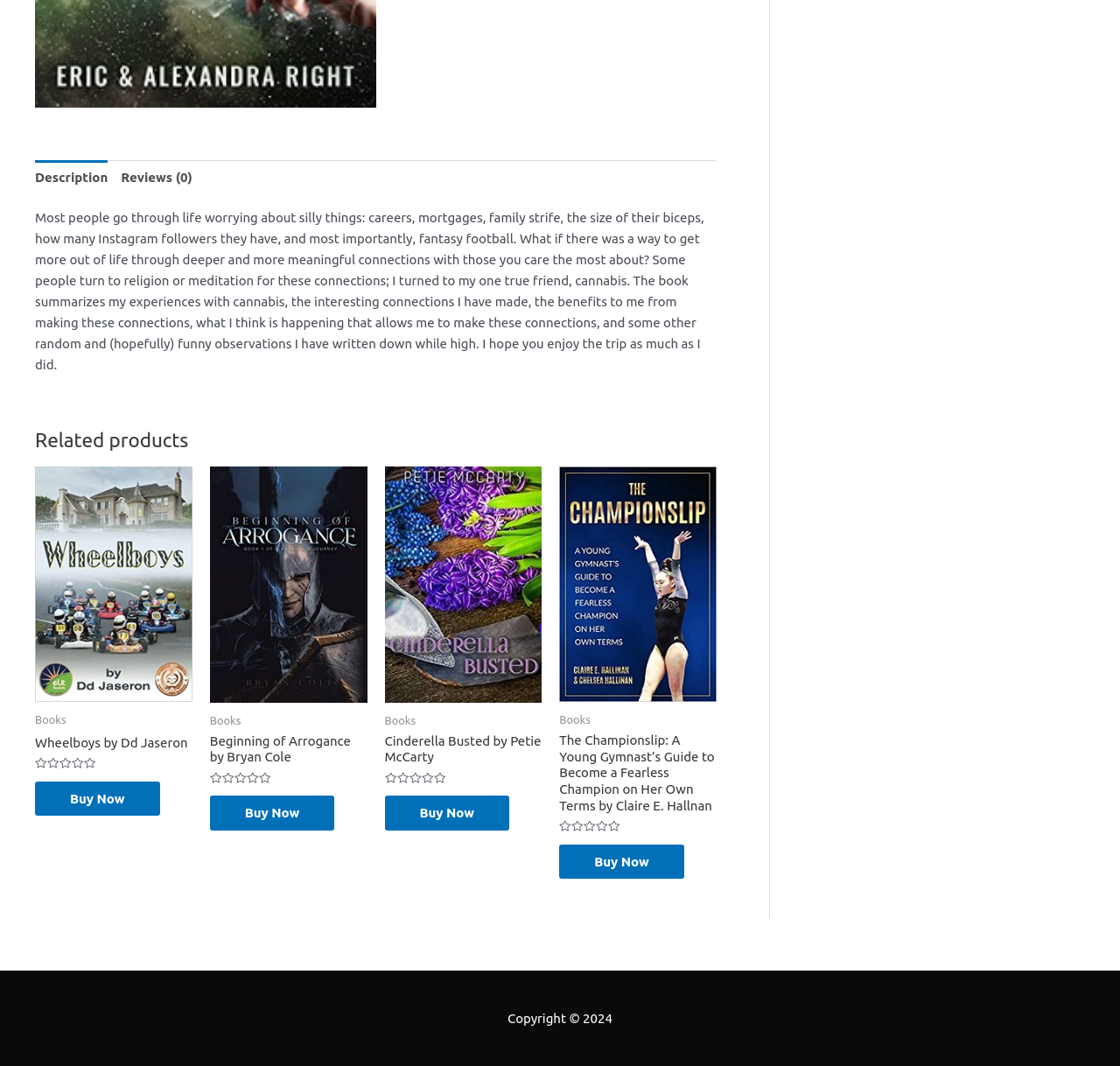Based on the element description "Cinderella Busted by Petie McCarty", predict the bounding box coordinates of the UI element.

[0.343, 0.688, 0.484, 0.725]